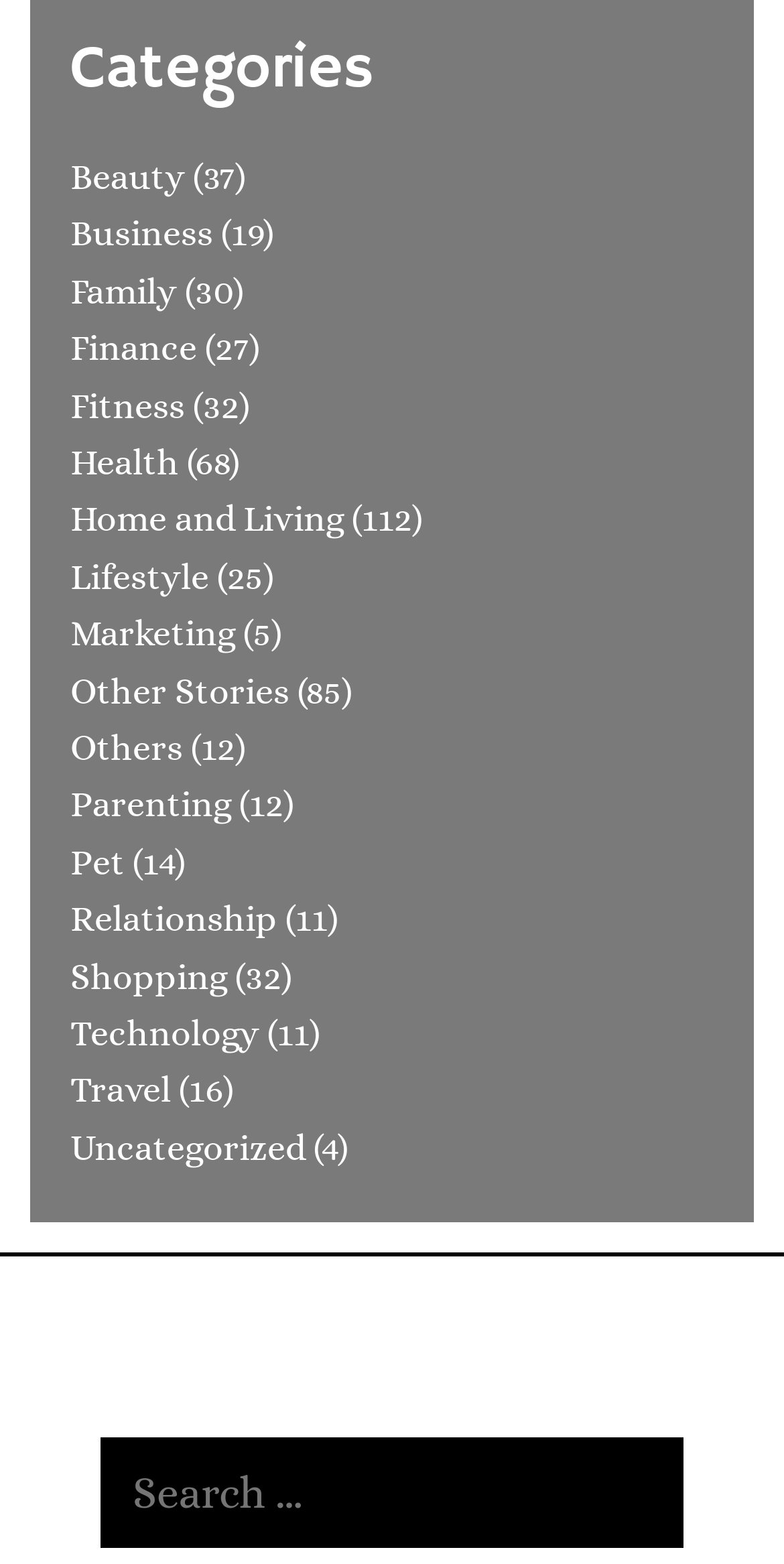Is there a 'Sports' category?
Provide an in-depth and detailed explanation in response to the question.

After examining the list of categories, I did not find a 'Sports' category. The categories listed on the webpage do not include 'Sports'.